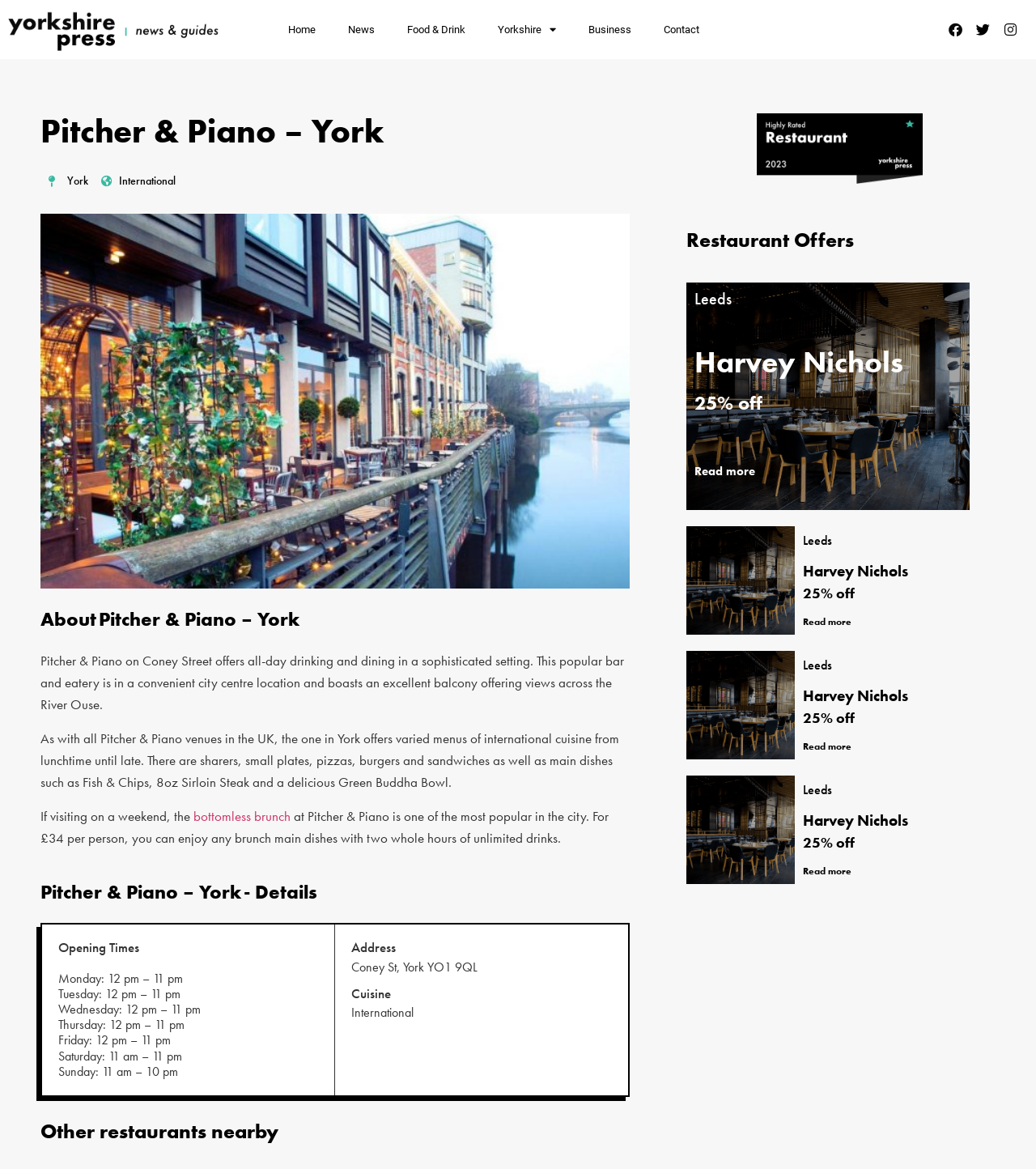Please determine the bounding box coordinates for the UI element described here. Use the format (top-left x, top-left y, bottom-right x, bottom-right y) with values bounded between 0 and 1: Food & Drink

[0.377, 0.009, 0.465, 0.041]